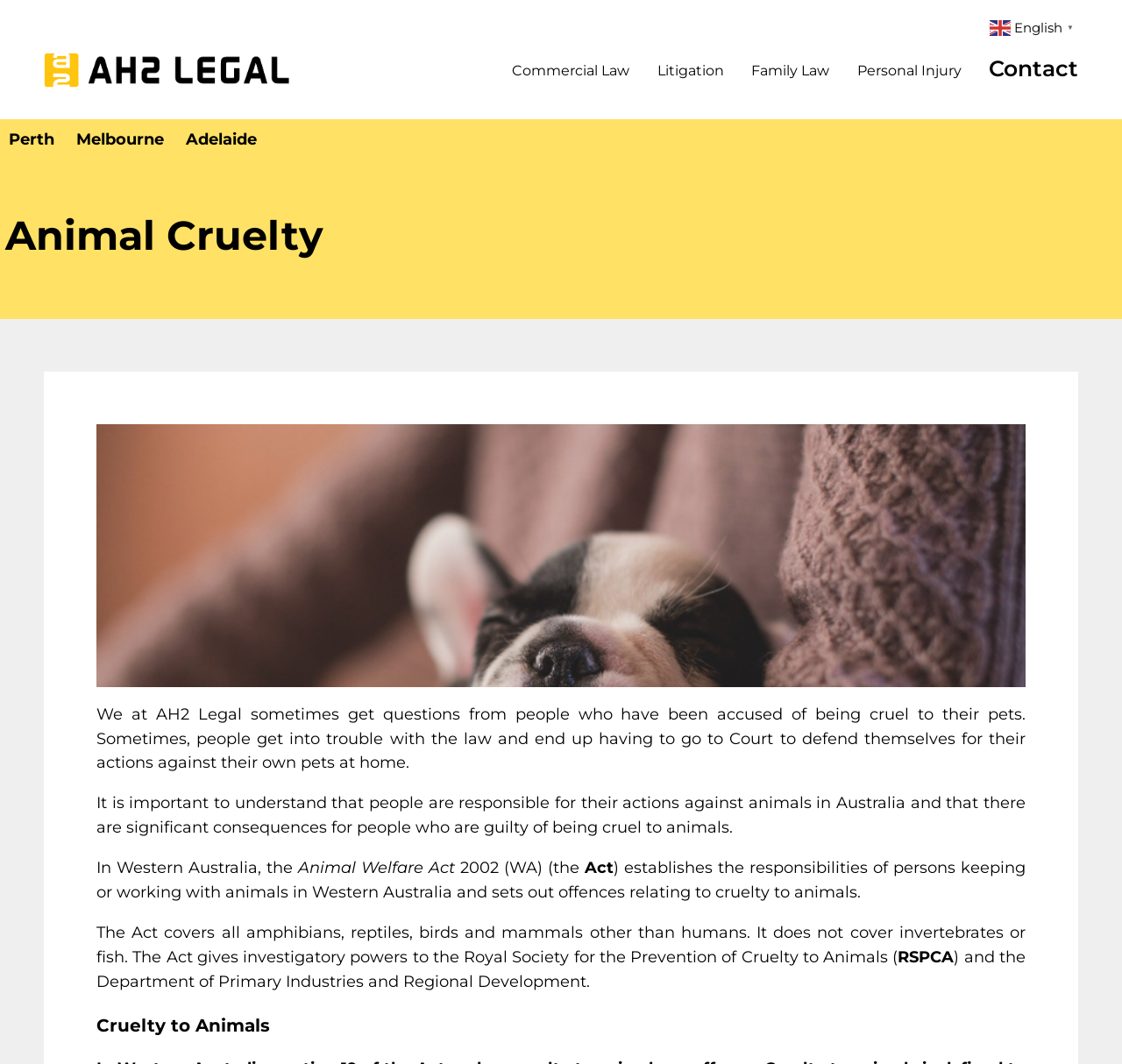Refer to the image and provide a thorough answer to this question:
What is the main topic of this webpage?

The main topic of this webpage is animal cruelty, which is evident from the heading 'Animal Cruelty' and the text that follows, discussing the responsibilities of individuals towards animals in Australia and the consequences of being cruel to them.